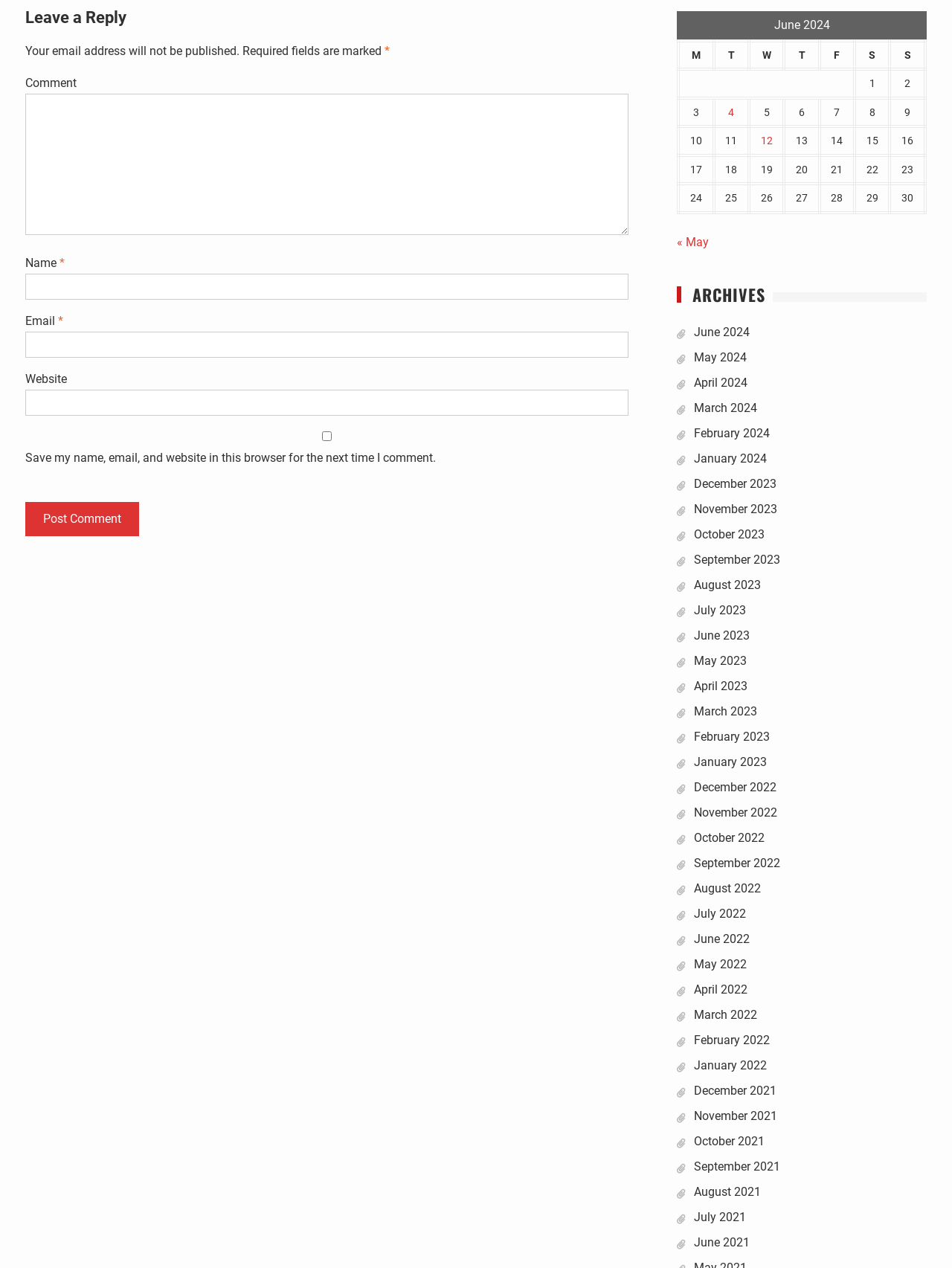What is the purpose of the checkbox?
Identify the answer in the screenshot and reply with a single word or phrase.

Save comment info